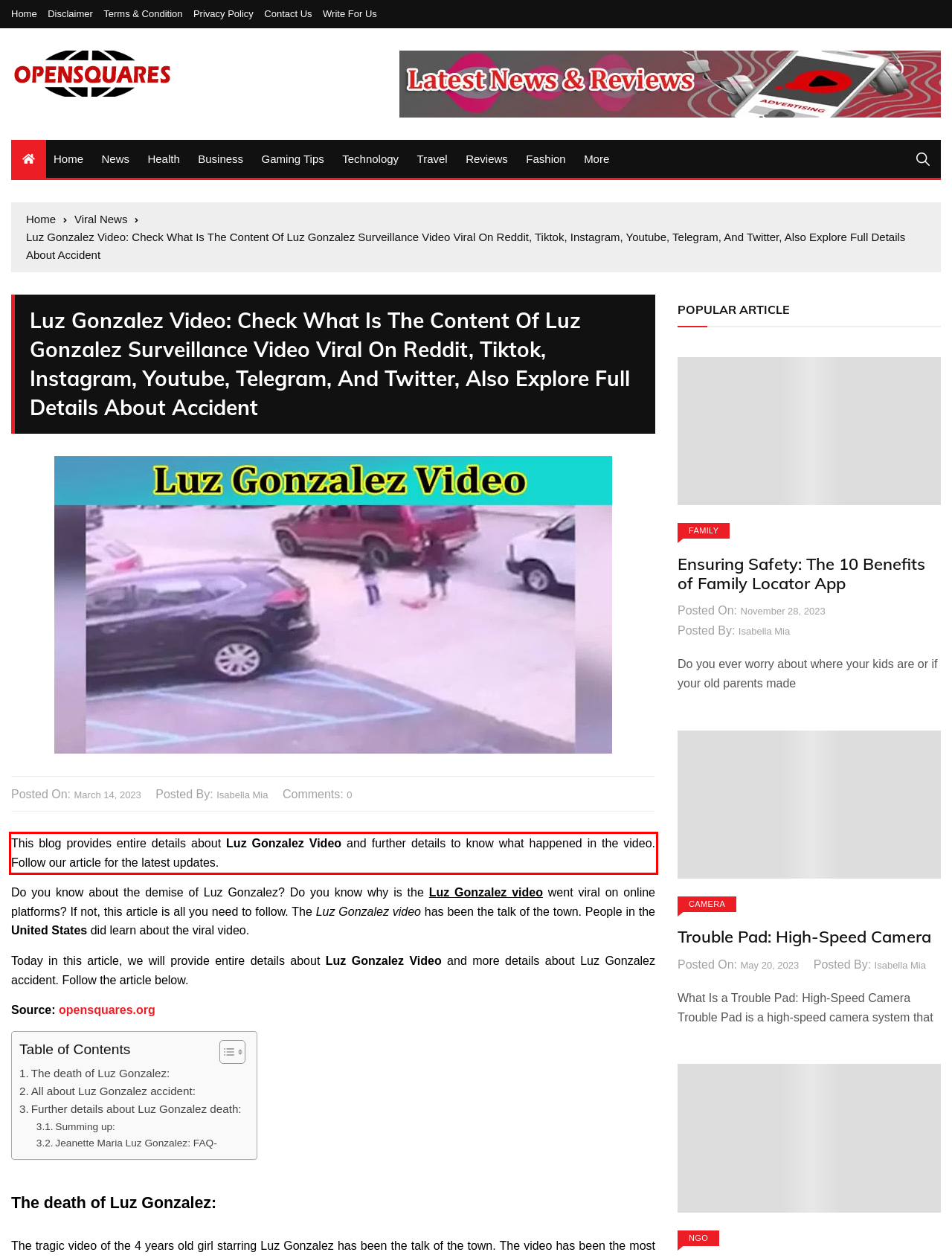Given the screenshot of the webpage, identify the red bounding box, and recognize the text content inside that red bounding box.

This blog provides entire details about Luz Gonzalez Video and further details to know what happened in the video. Follow our article for the latest updates.